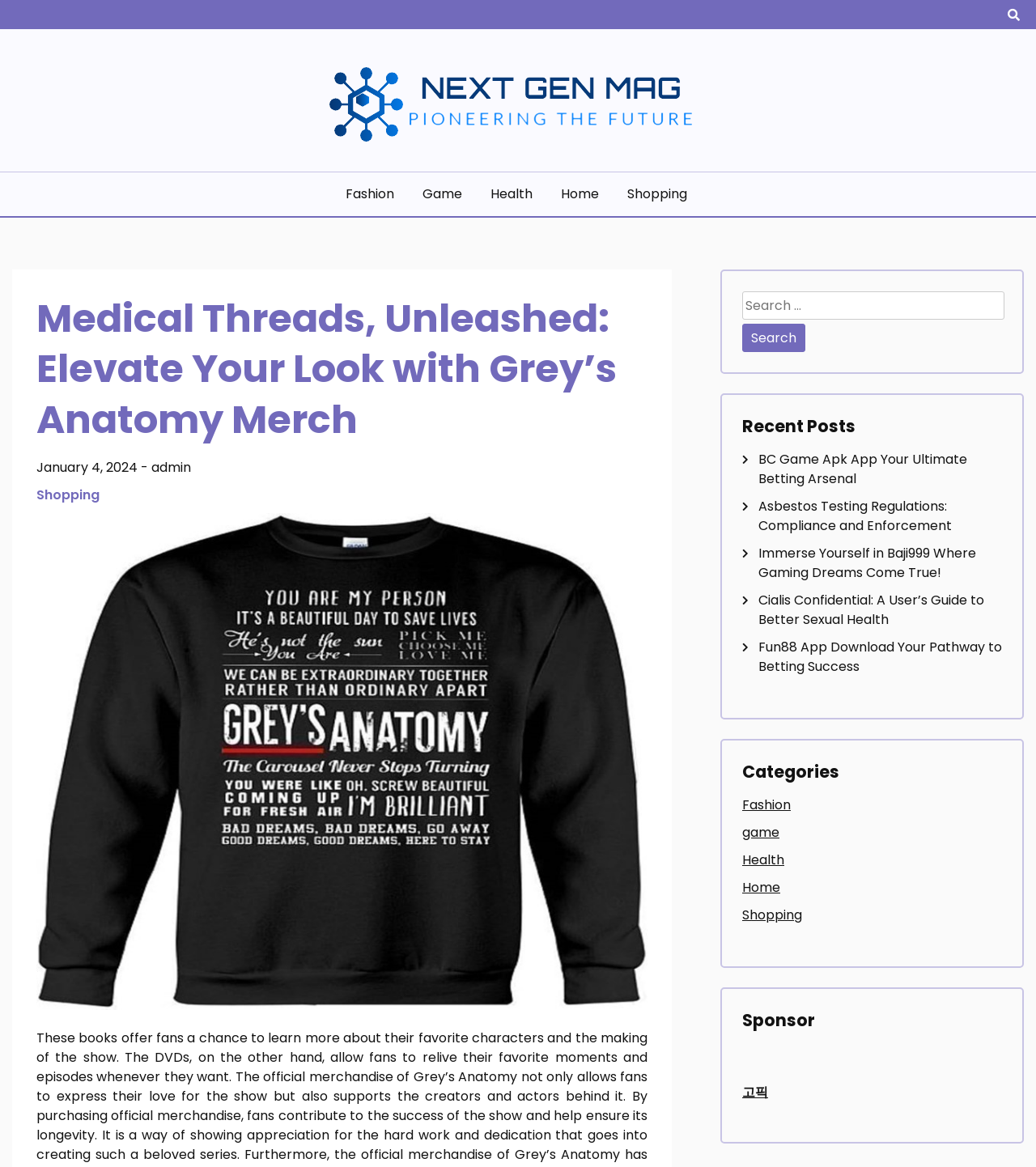Determine the bounding box coordinates for the area that needs to be clicked to fulfill this task: "Read the recent post about BC Game Apk App". The coordinates must be given as four float numbers between 0 and 1, i.e., [left, top, right, bottom].

[0.732, 0.386, 0.934, 0.418]